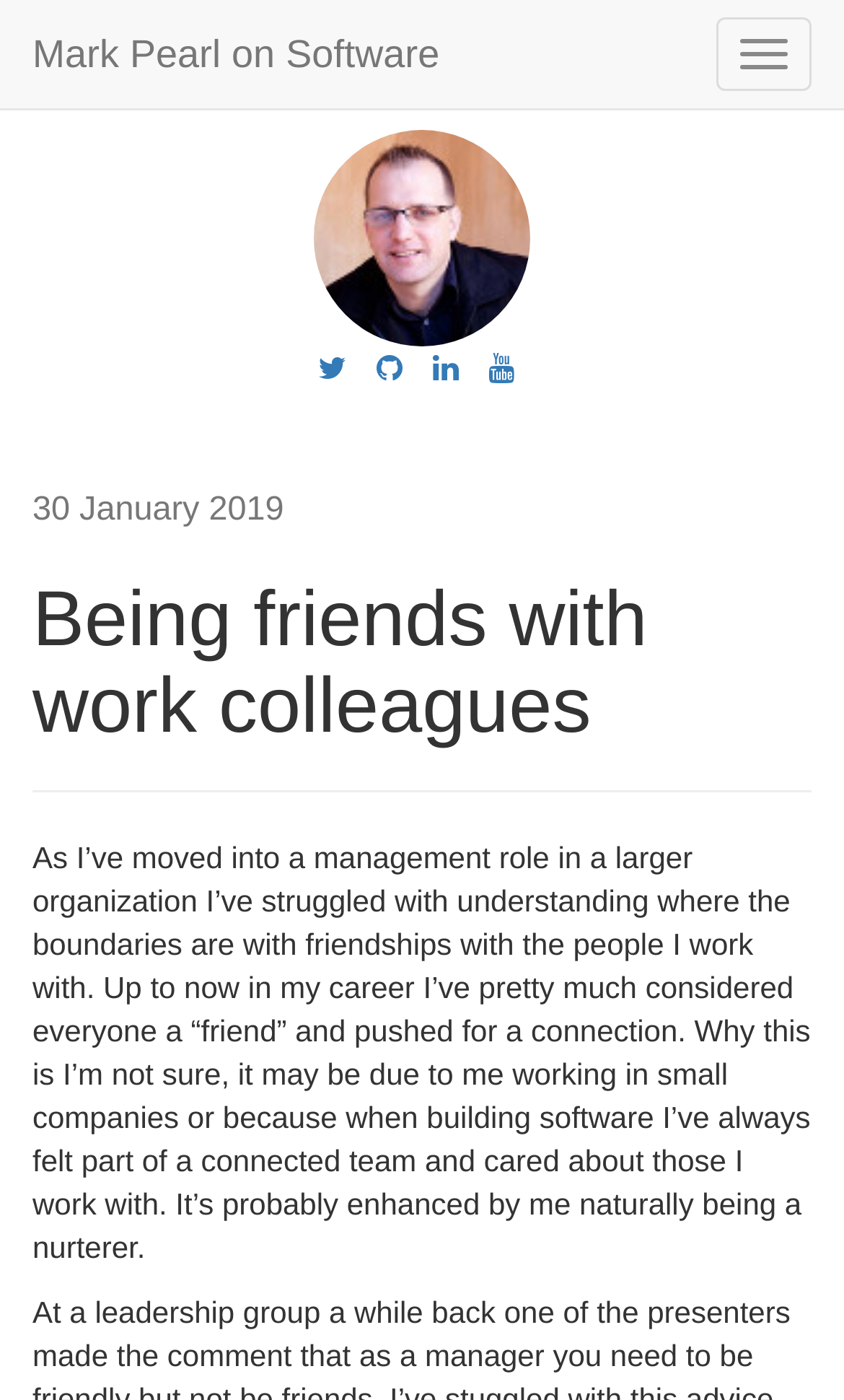Extract the bounding box for the UI element that matches this description: "Toggle navigation".

[0.849, 0.012, 0.962, 0.065]